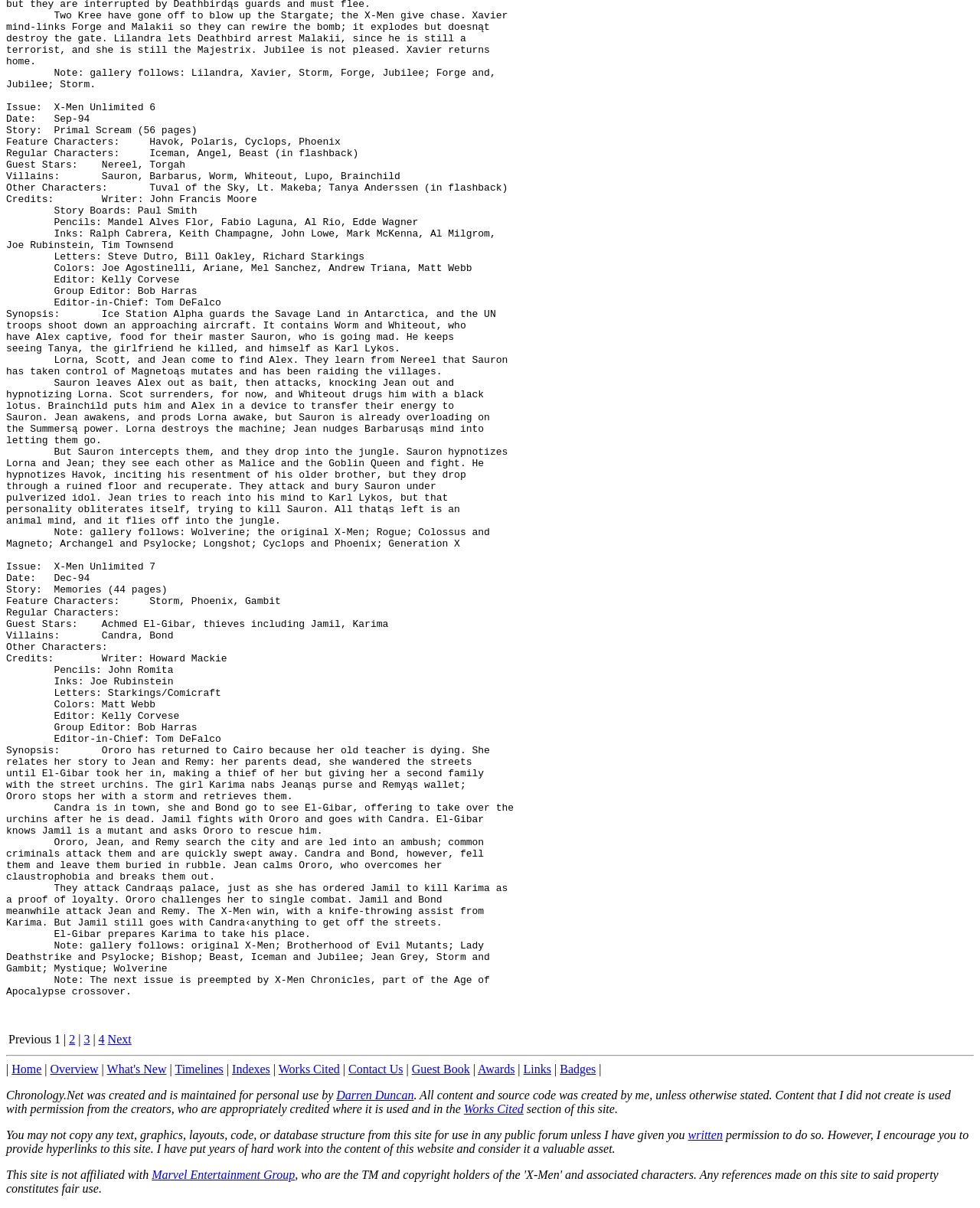Please reply to the following question with a single word or a short phrase:
Who is the creator of the website?

Darren Duncan